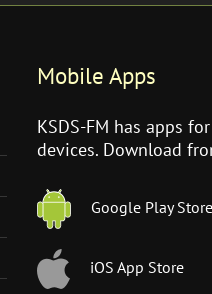Kindly respond to the following question with a single word or a brief phrase: 
What is the purpose of the mobile apps developed by KSDS-FM?

Easy access to broadcasts